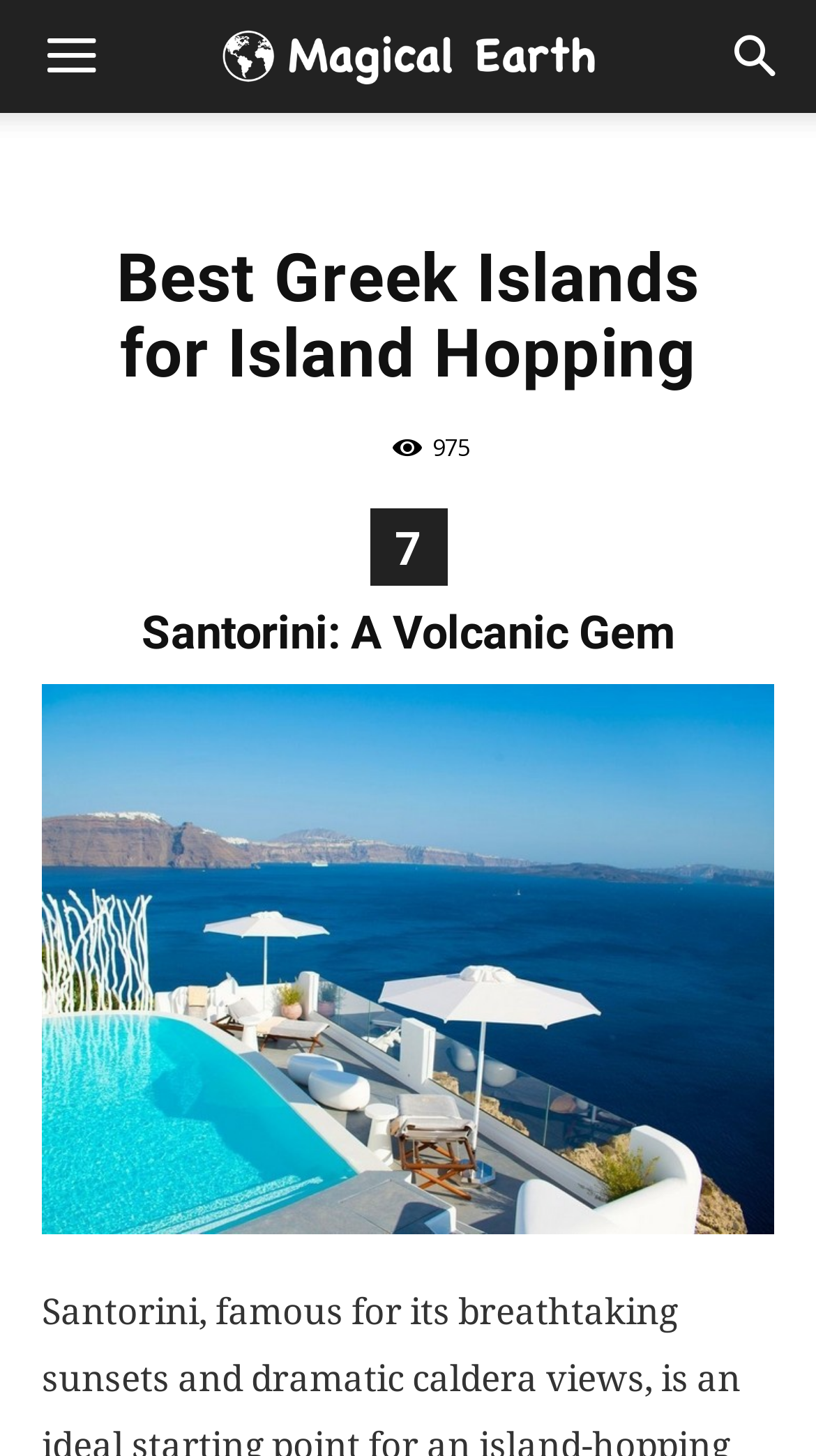Kindly respond to the following question with a single word or a brief phrase: 
What is the name of the volcanic gem?

Santorini